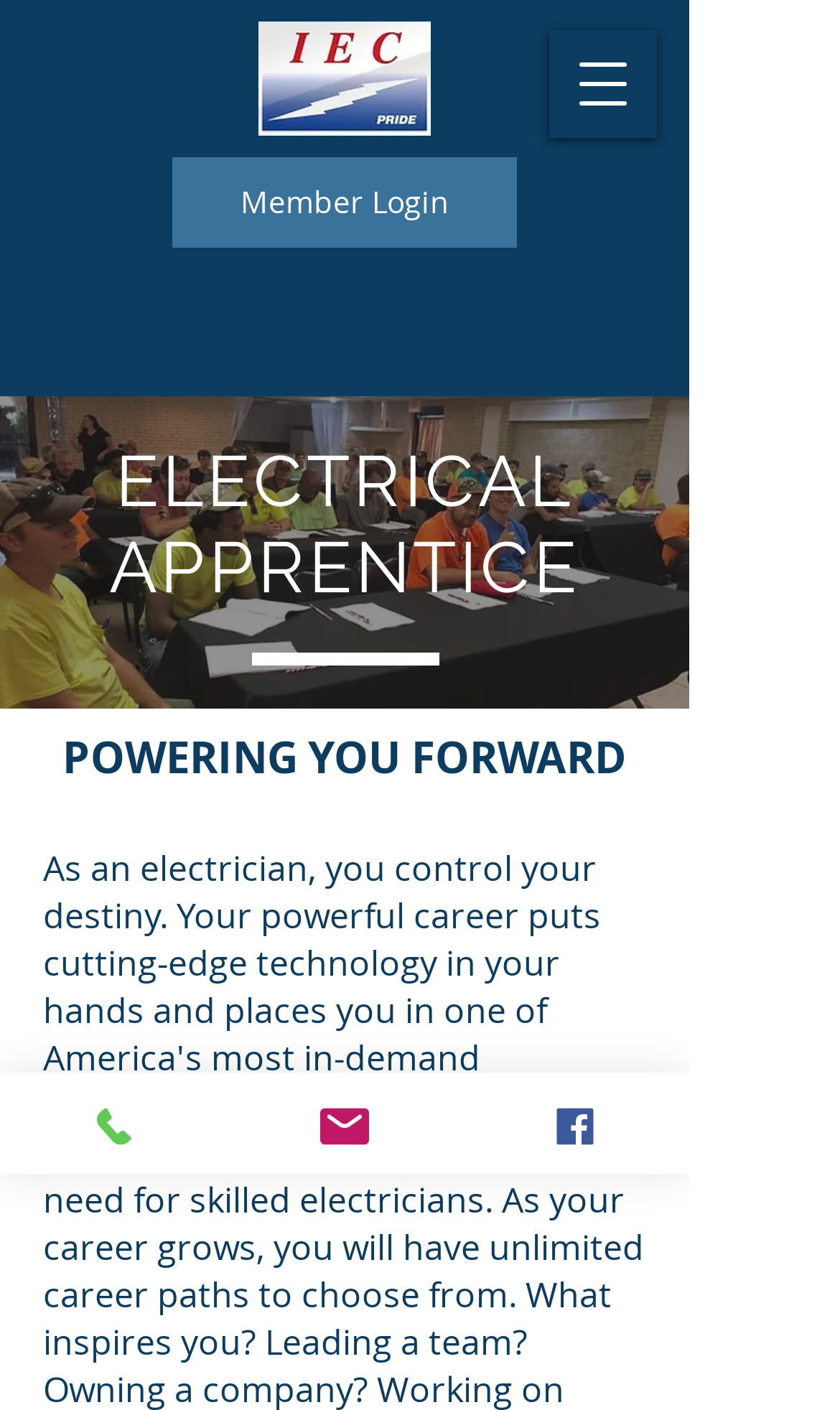Create an in-depth description of the webpage, covering main sections.

The webpage is about an electrical apprenticeship program, specifically from Midsouth IEC. At the top left, there is a button to open a navigation menu. Next to it, there is a link to Midsouth IEC, accompanied by an image of the organization's logo. 

Below these elements, there is a prominent heading that reads "ELECTRICAL APPRENTICE" in a large font, taking up most of the width of the page. Underneath this heading, there is a static text that says "POWERING YOU FORWARD" in a slightly smaller font.

At the bottom of the page, there are three links to contact the organization: "Phone", "Email", and "Facebook". Each of these links is accompanied by a small icon, with the phone icon on the left, the email icon in the middle, and the Facebook icon on the right.